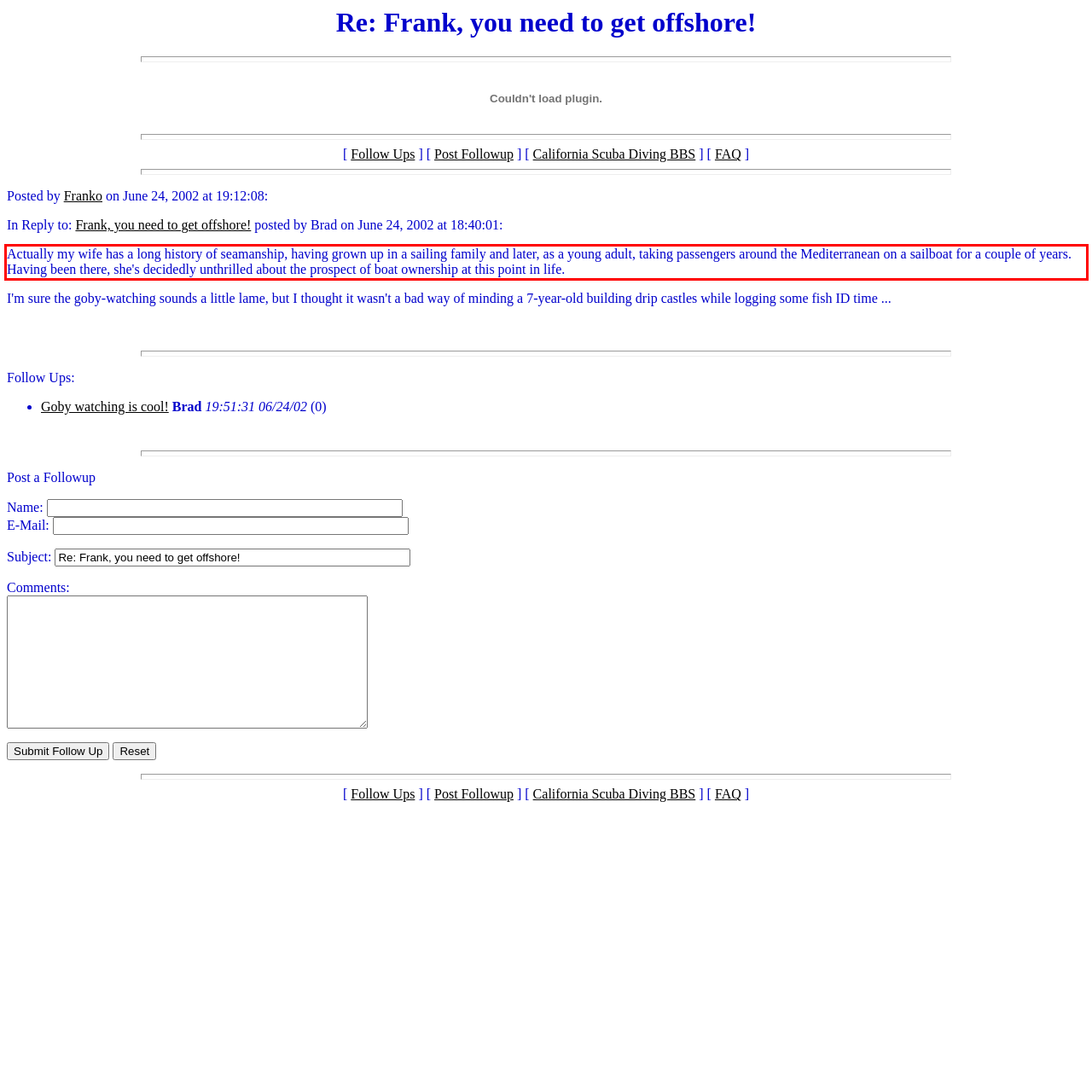In the given screenshot, locate the red bounding box and extract the text content from within it.

Actually my wife has a long history of seamanship, having grown up in a sailing family and later, as a young adult, taking passengers around the Mediterranean on a sailboat for a couple of years. Having been there, she's decidedly unthrilled about the prospect of boat ownership at this point in life.